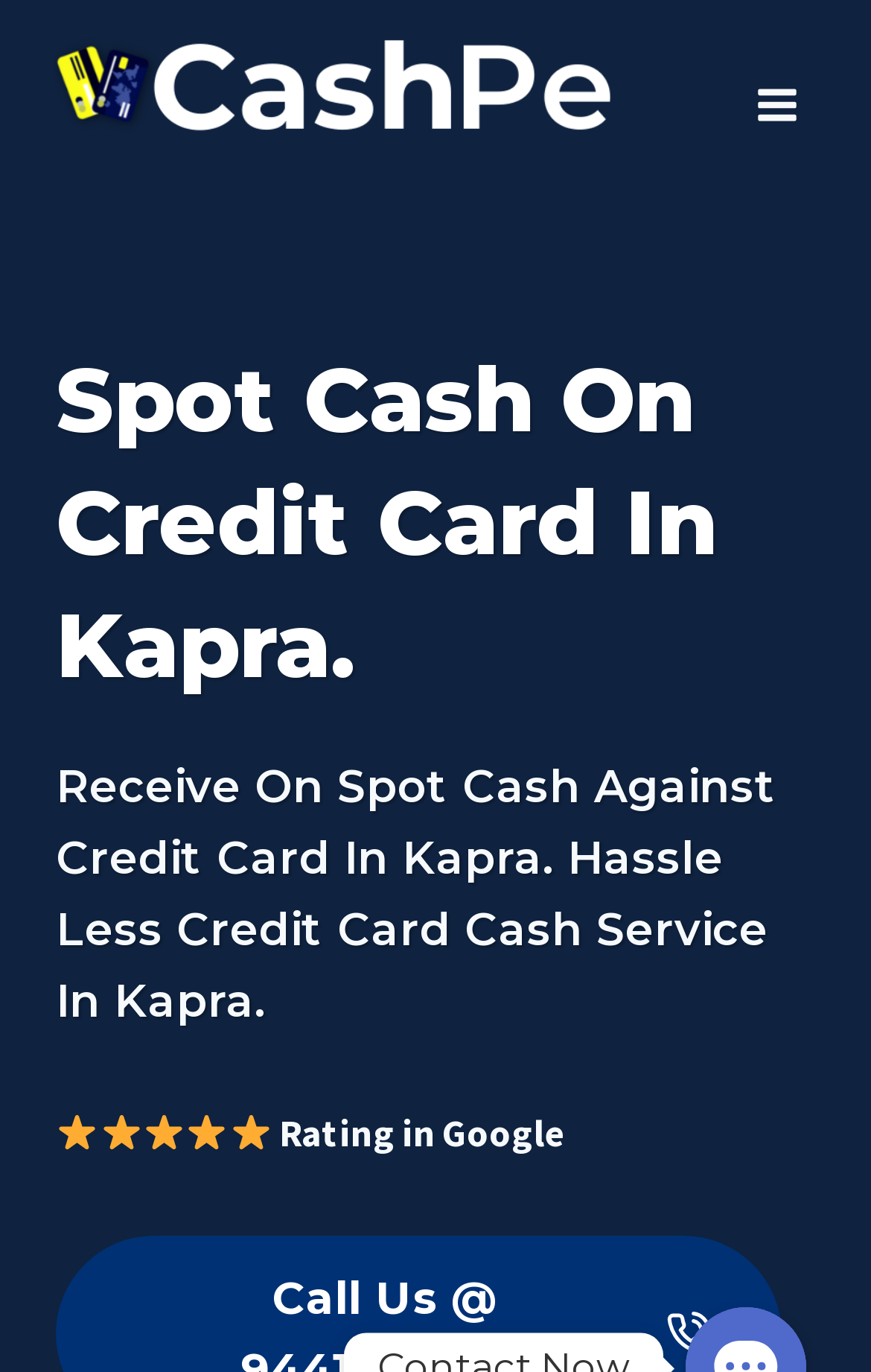Using the element description Botox, predict the bounding box coordinates for the UI element. Provide the coordinates in (top-left x, top-left y, bottom-right x, bottom-right y) format with values ranging from 0 to 1.

None